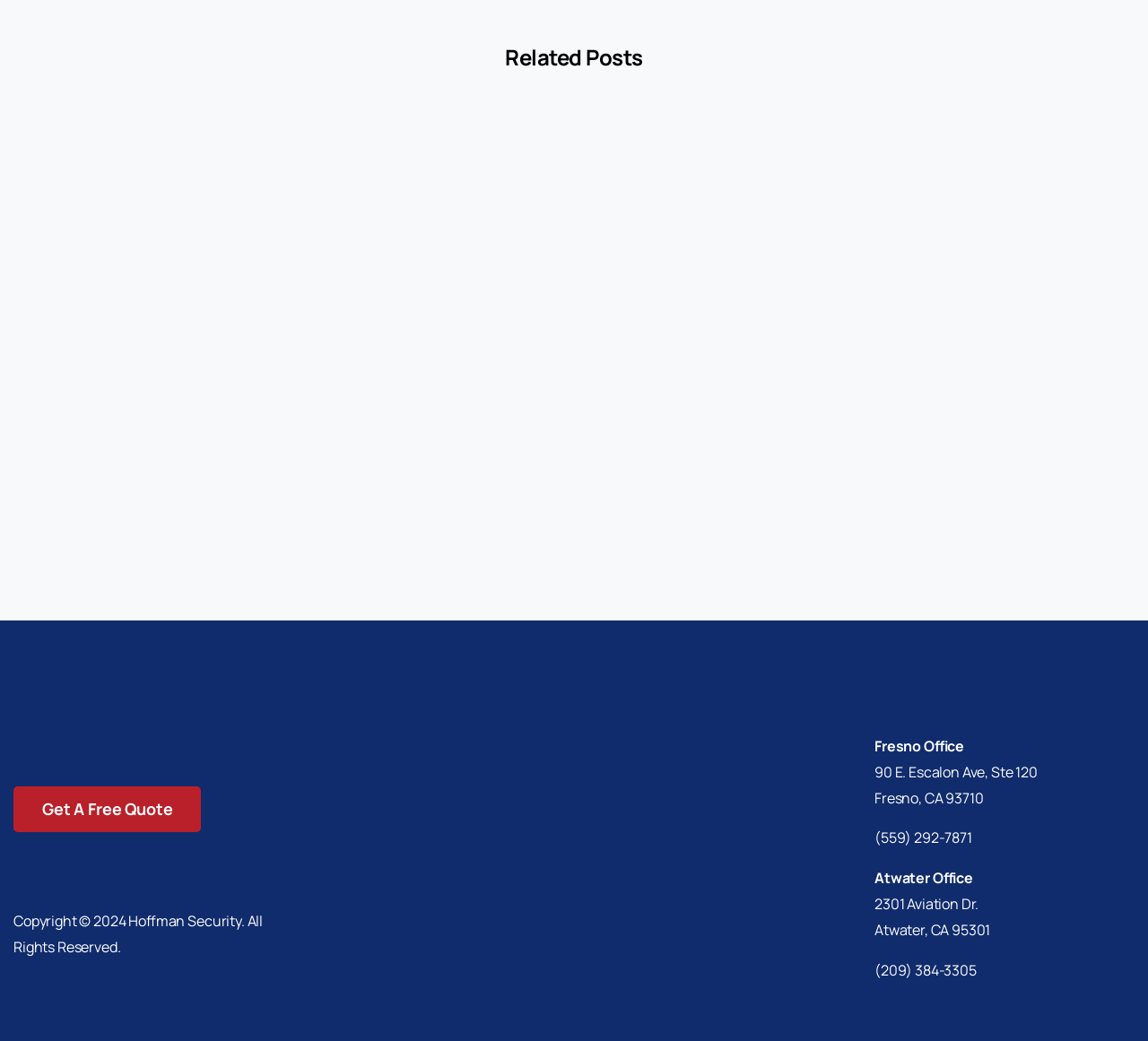Identify the bounding box coordinates for the element that needs to be clicked to fulfill this instruction: "View 'Residential Security' article". Provide the coordinates in the format of four float numbers between 0 and 1: [left, top, right, bottom].

[0.082, 0.358, 0.192, 0.377]